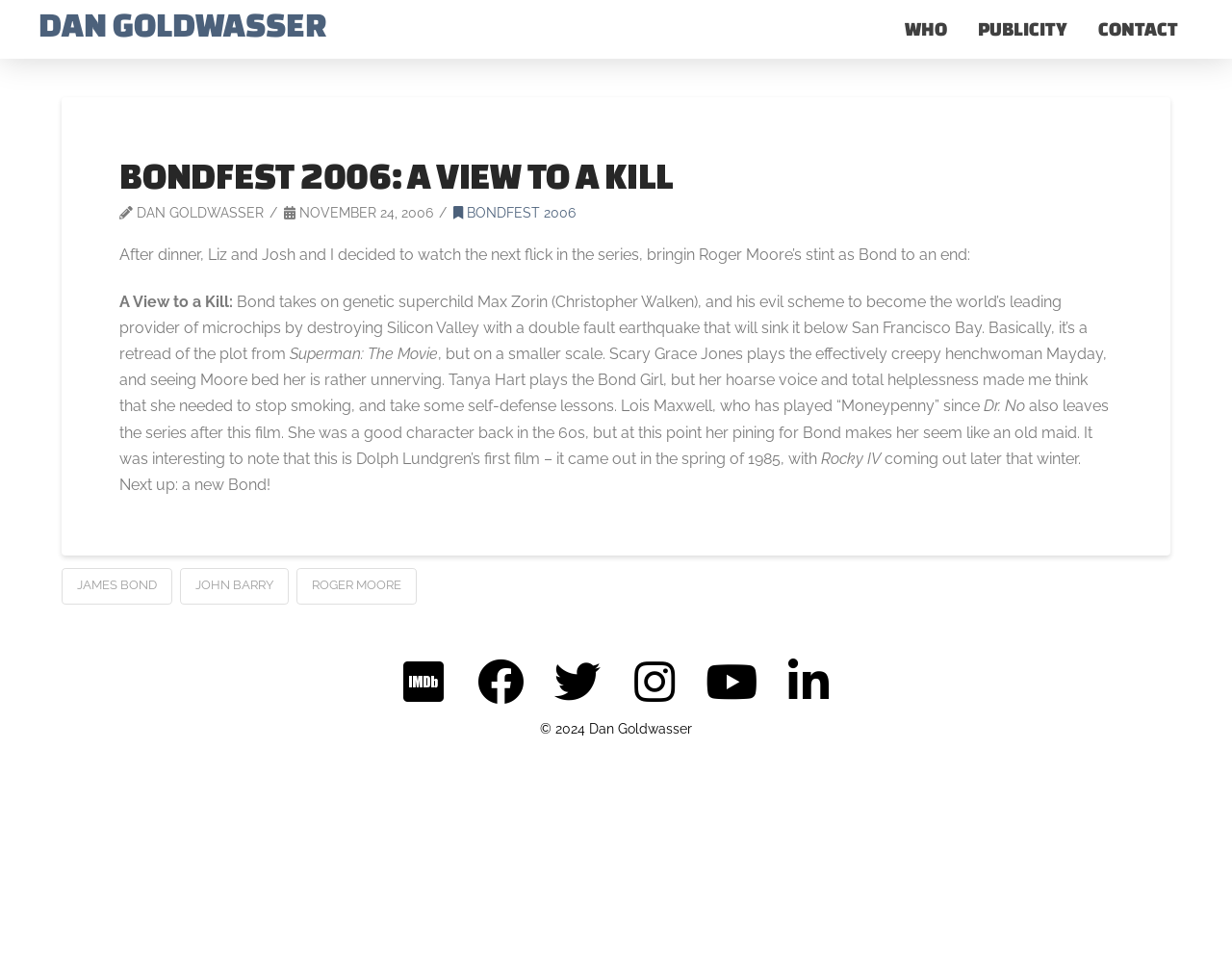Respond to the question below with a single word or phrase:
What is the name of the author?

Dan Goldwasser